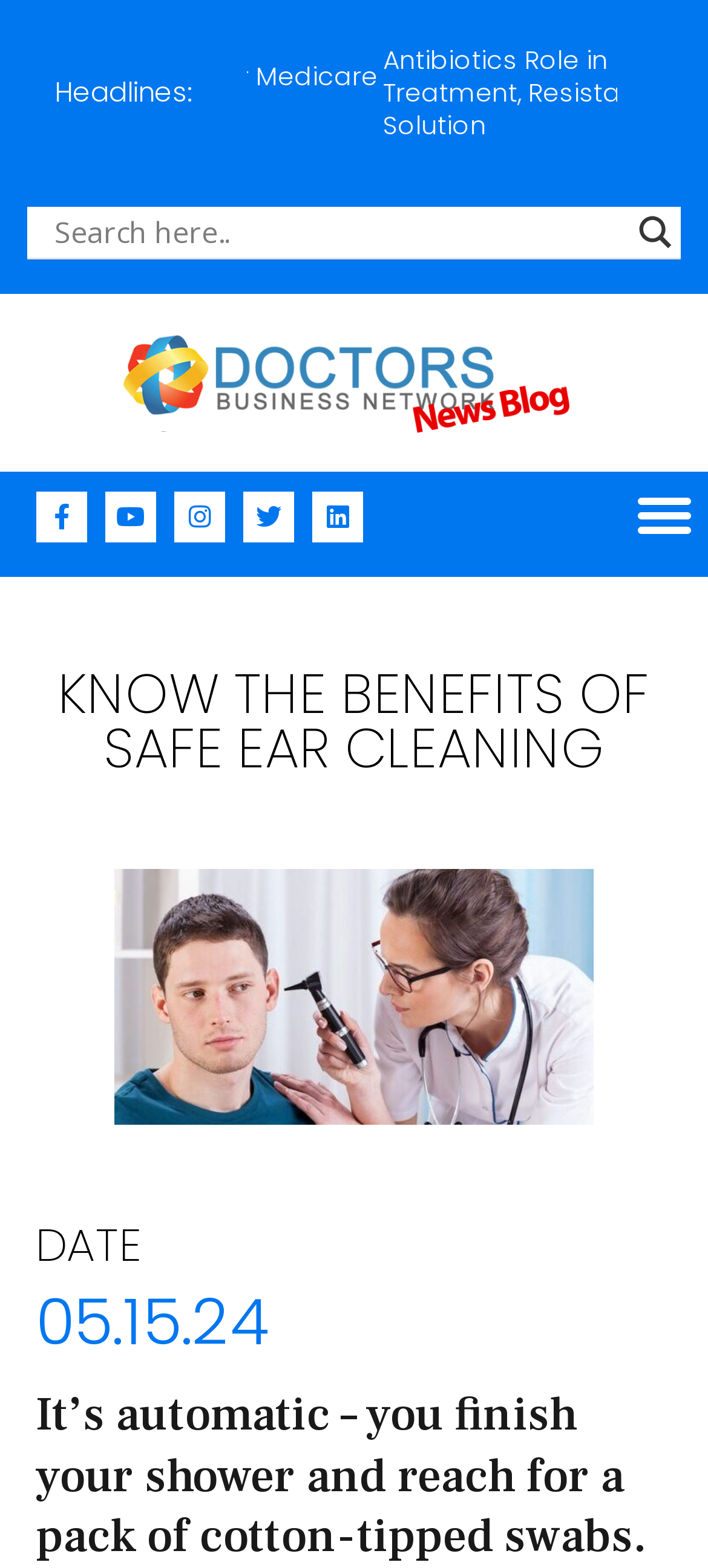Can you identify the bounding box coordinates of the clickable region needed to carry out this instruction: 'Toggle the menu'? The coordinates should be four float numbers within the range of 0 to 1, stated as [left, top, right, bottom].

[0.877, 0.301, 1.0, 0.356]